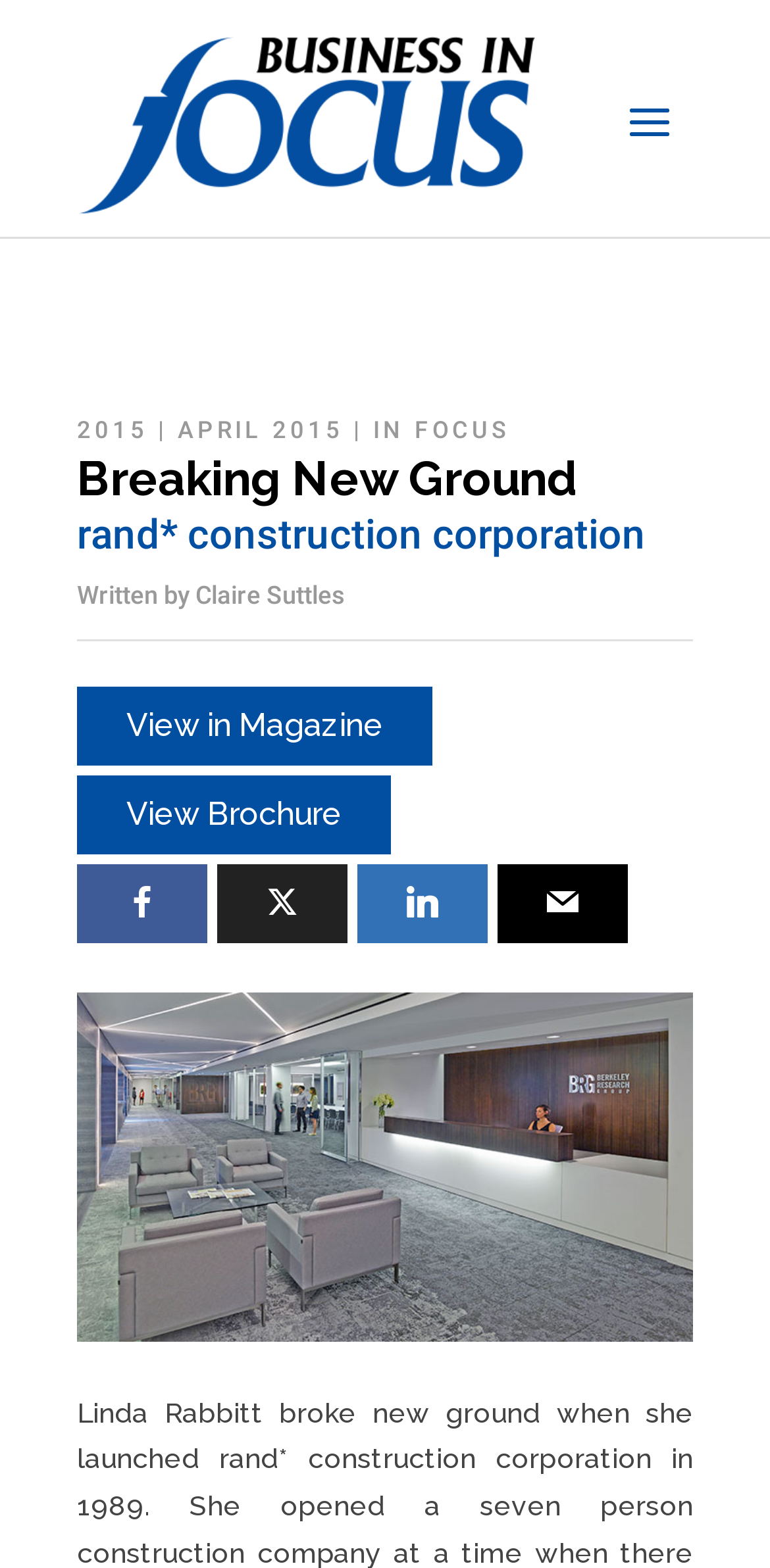Given the element description: "April 2015", predict the bounding box coordinates of this UI element. The coordinates must be four float numbers between 0 and 1, given as [left, top, right, bottom].

[0.231, 0.265, 0.446, 0.283]